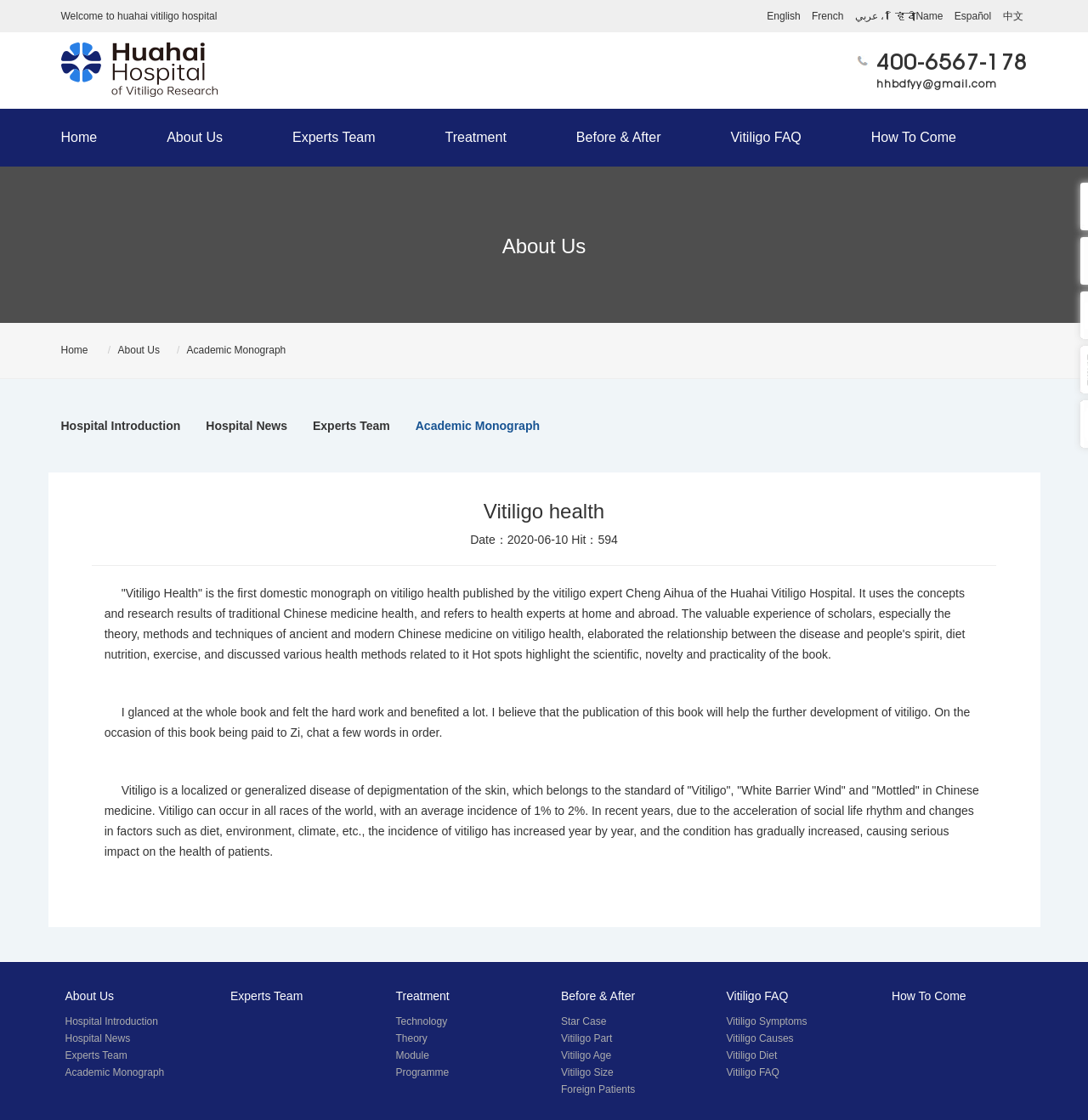Please provide a comprehensive response to the question below by analyzing the image: 
What languages are available on the website?

The website provides links to switch between different languages, including English, French, Arabic, Hindi, and Spanish, which can be found at the top right corner of the webpage.